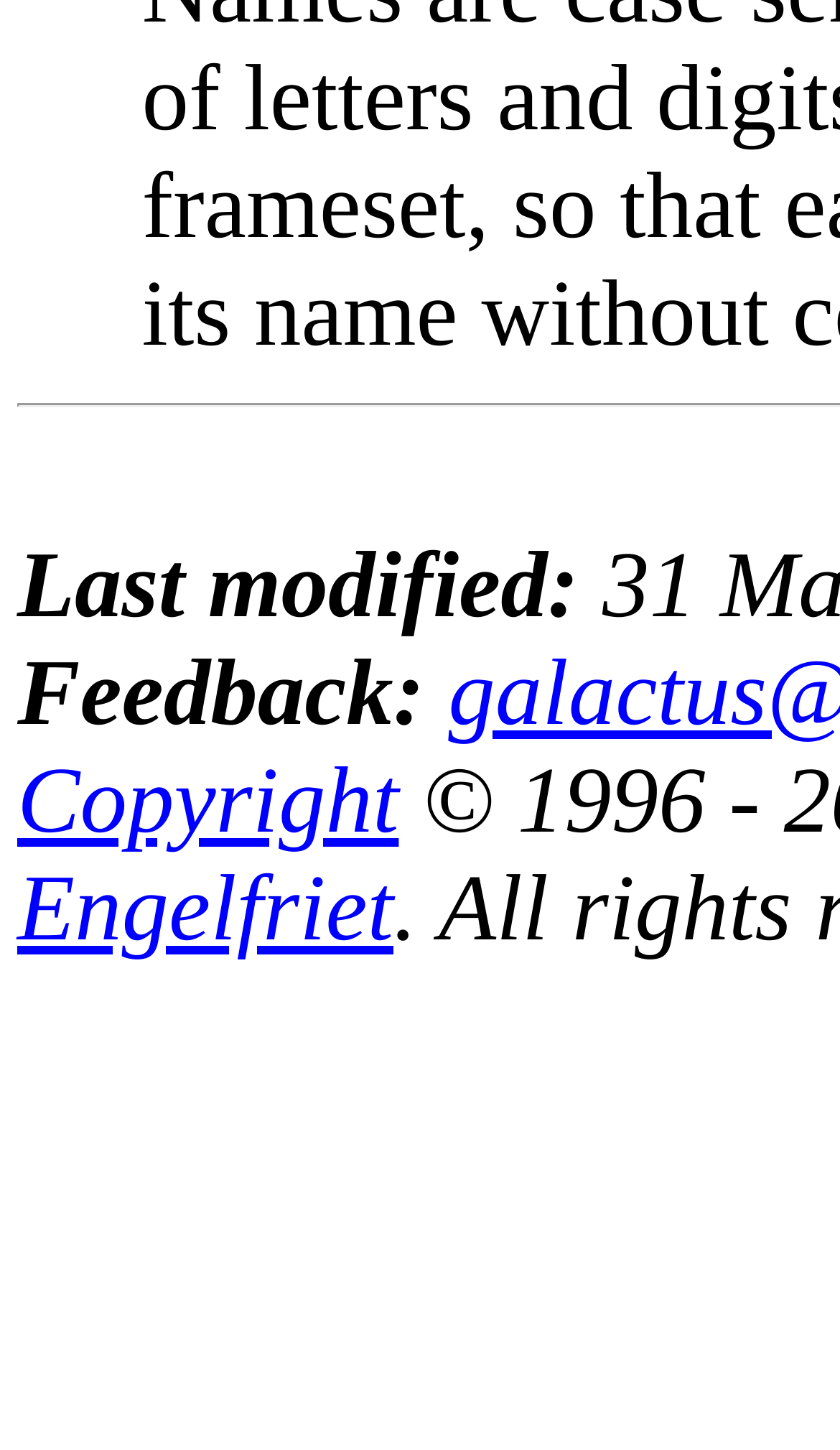Based on the element description: "Copyright", identify the bounding box coordinates for this UI element. The coordinates must be four float numbers between 0 and 1, listed as [left, top, right, bottom].

[0.021, 0.517, 0.475, 0.589]